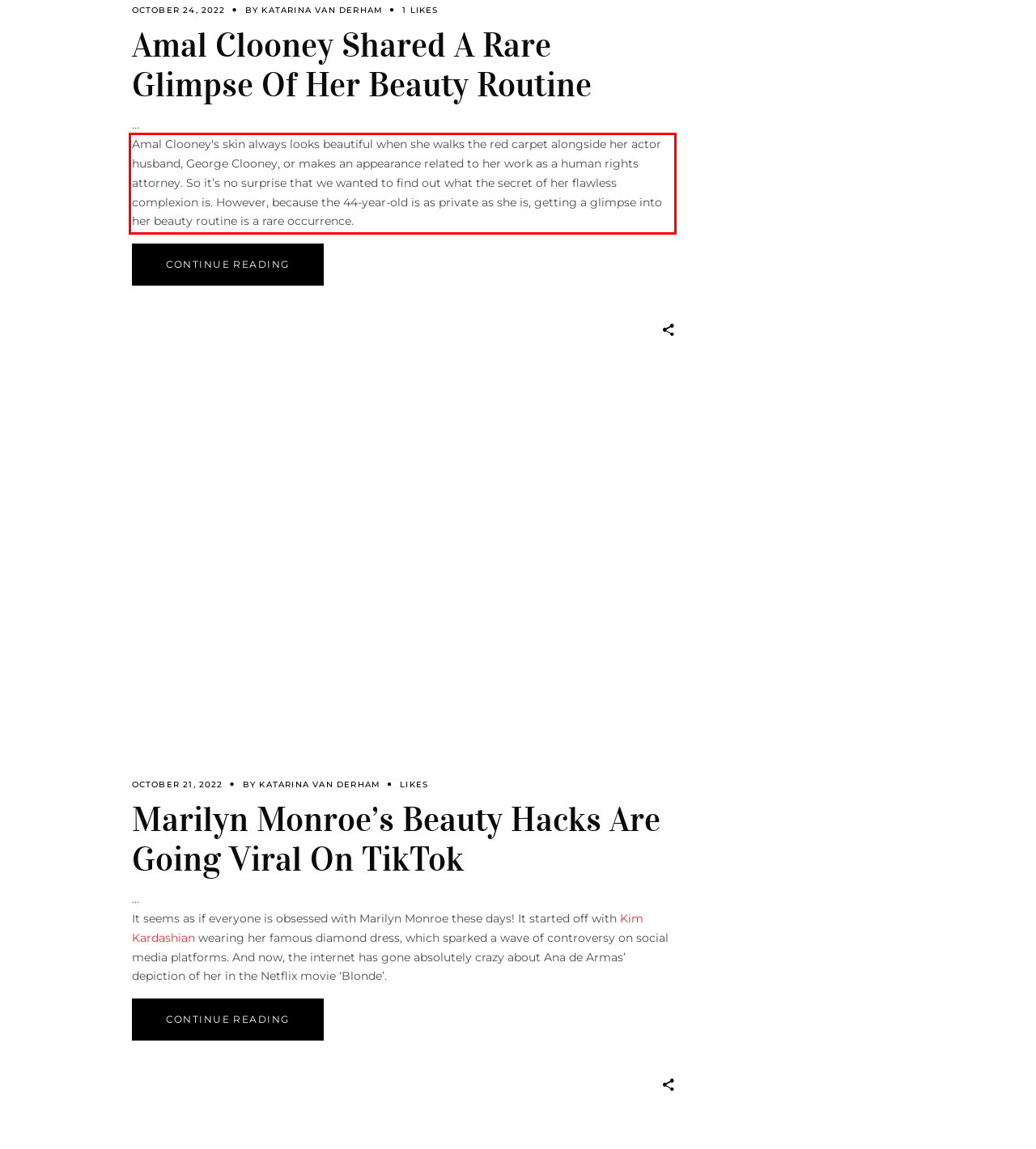The screenshot you have been given contains a UI element surrounded by a red rectangle. Use OCR to read and extract the text inside this red rectangle.

Amal Clooney's skin always looks beautiful when she walks the red carpet alongside her actor husband, George Clooney, or makes an appearance related to her work as a human rights attorney. So it’s no surprise that we wanted to find out what the secret of her flawless complexion is. However, because the 44-year-old is as private as she is, getting a glimpse into her beauty routine is a rare occurrence.